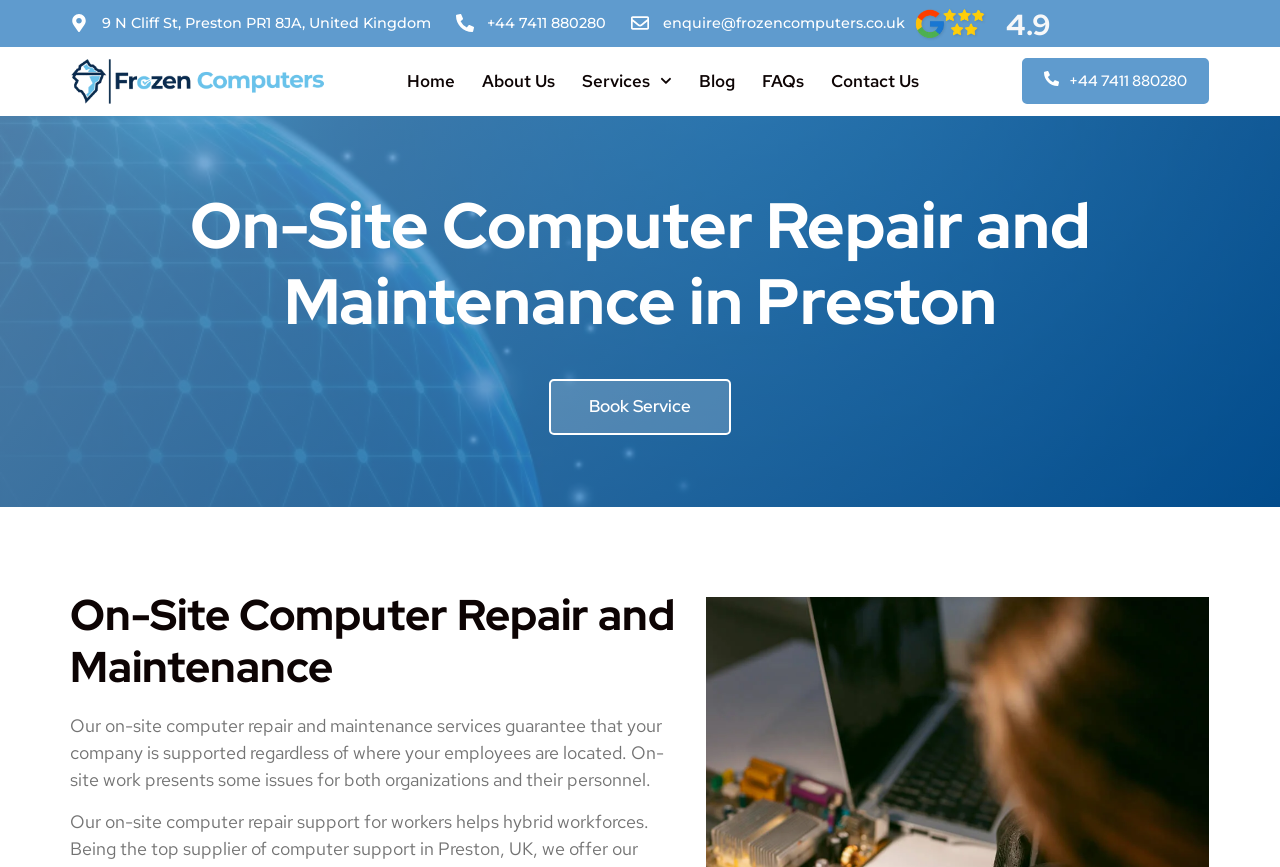Identify the bounding box coordinates of the area that should be clicked in order to complete the given instruction: "View company address". The bounding box coordinates should be four float numbers between 0 and 1, i.e., [left, top, right, bottom].

[0.055, 0.006, 0.336, 0.047]